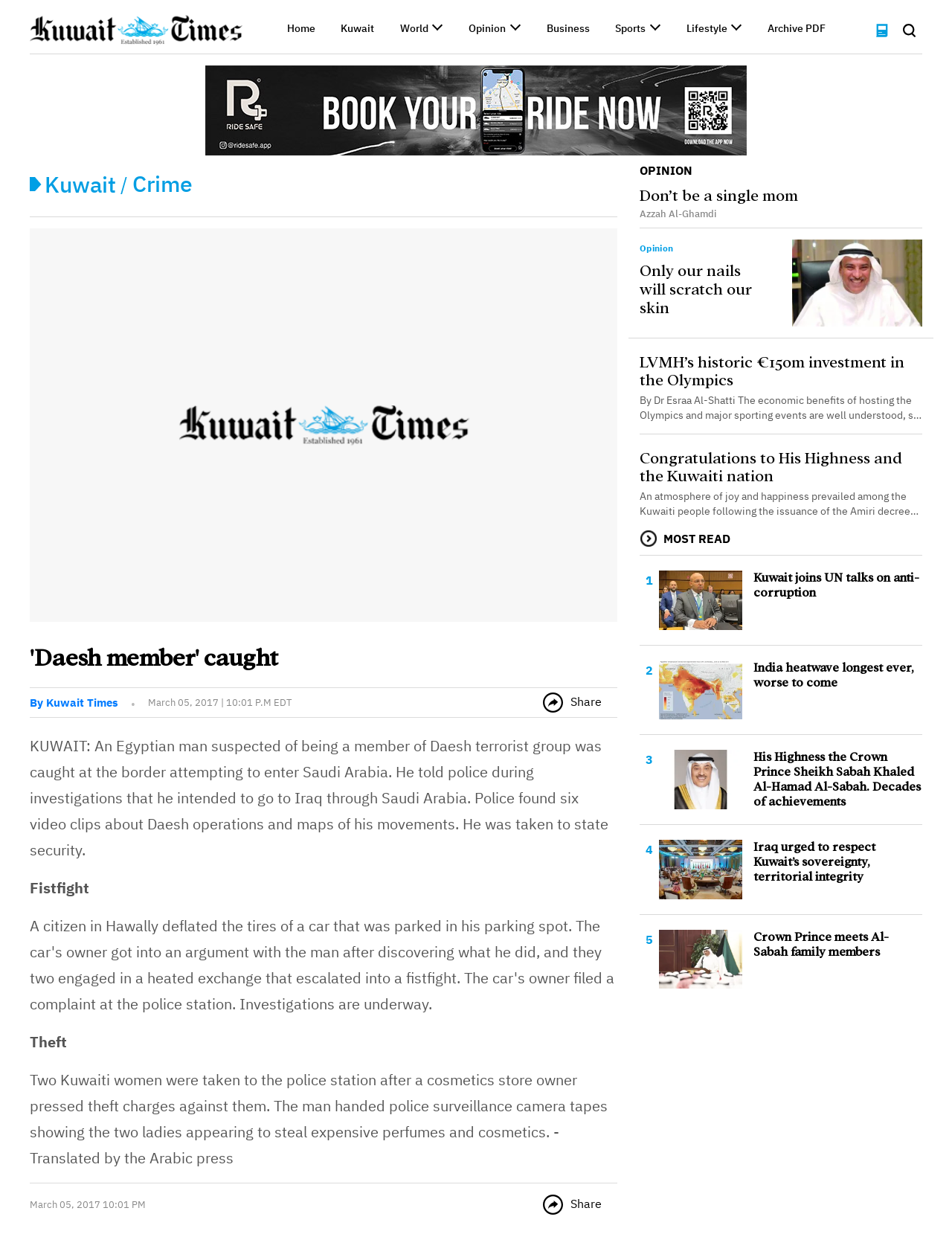Identify the bounding box coordinates of the clickable region necessary to fulfill the following instruction: "Search for something". The bounding box coordinates should be four float numbers between 0 and 1, i.e., [left, top, right, bottom].

[0.056, 0.048, 0.207, 0.061]